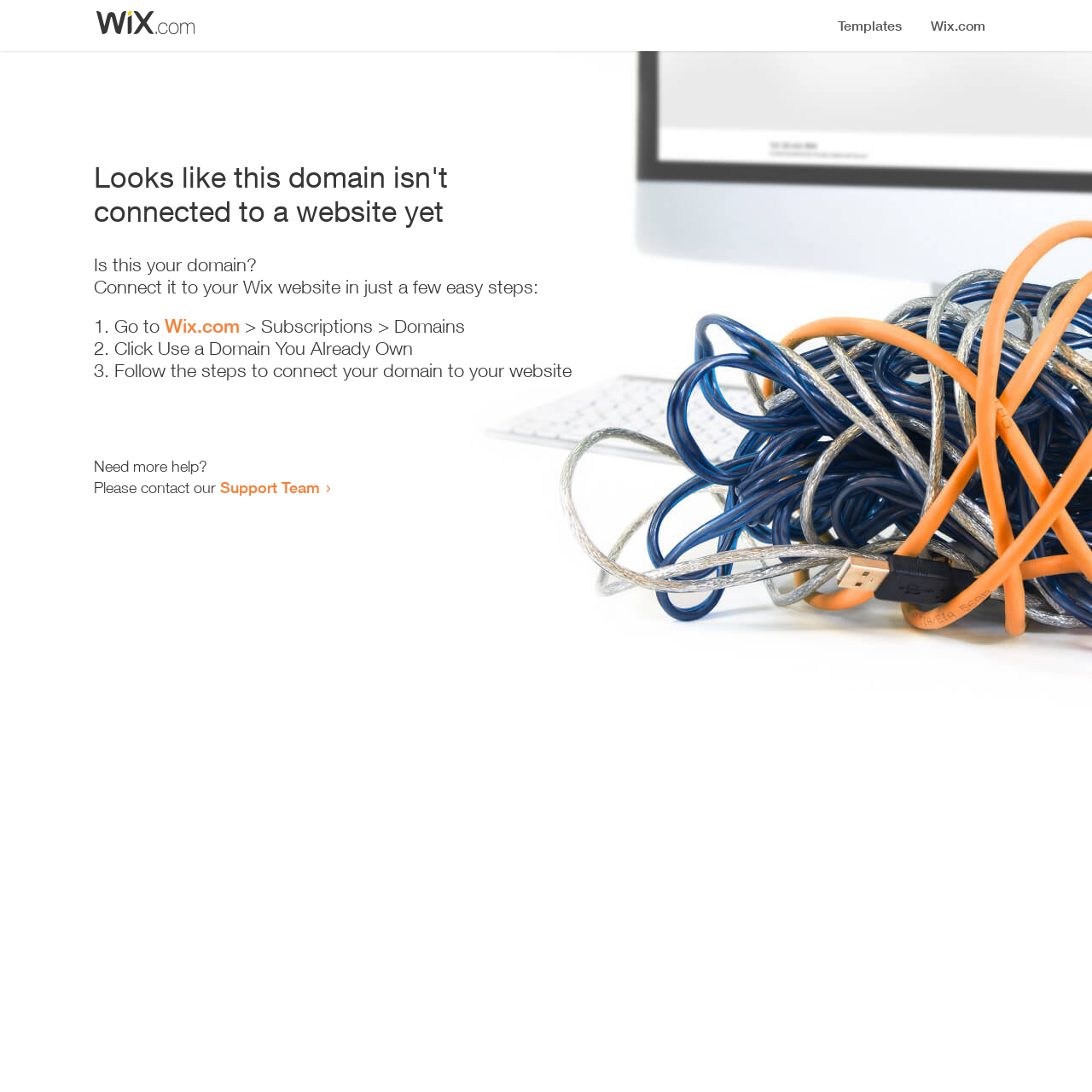What is the purpose of this webpage?
Provide a fully detailed and comprehensive answer to the question.

Based on the content of the webpage, it appears to be a guide for connecting a domain to a website, providing step-by-step instructions and contact information for support.